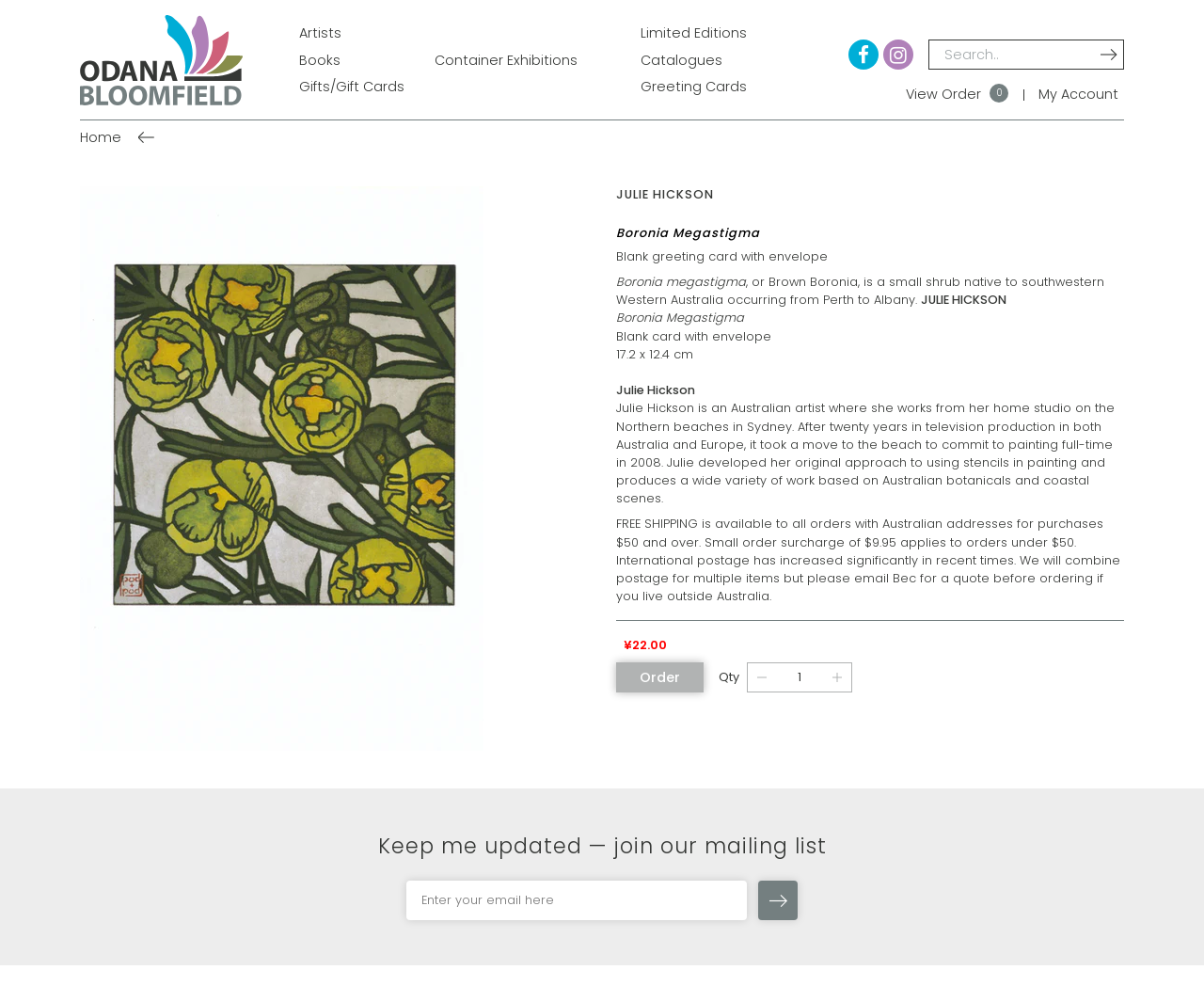Identify the bounding box for the UI element described as: "name="signup[email]" placeholder="Enter your email here"". Ensure the coordinates are four float numbers between 0 and 1, formatted as [left, top, right, bottom].

[0.338, 0.894, 0.62, 0.933]